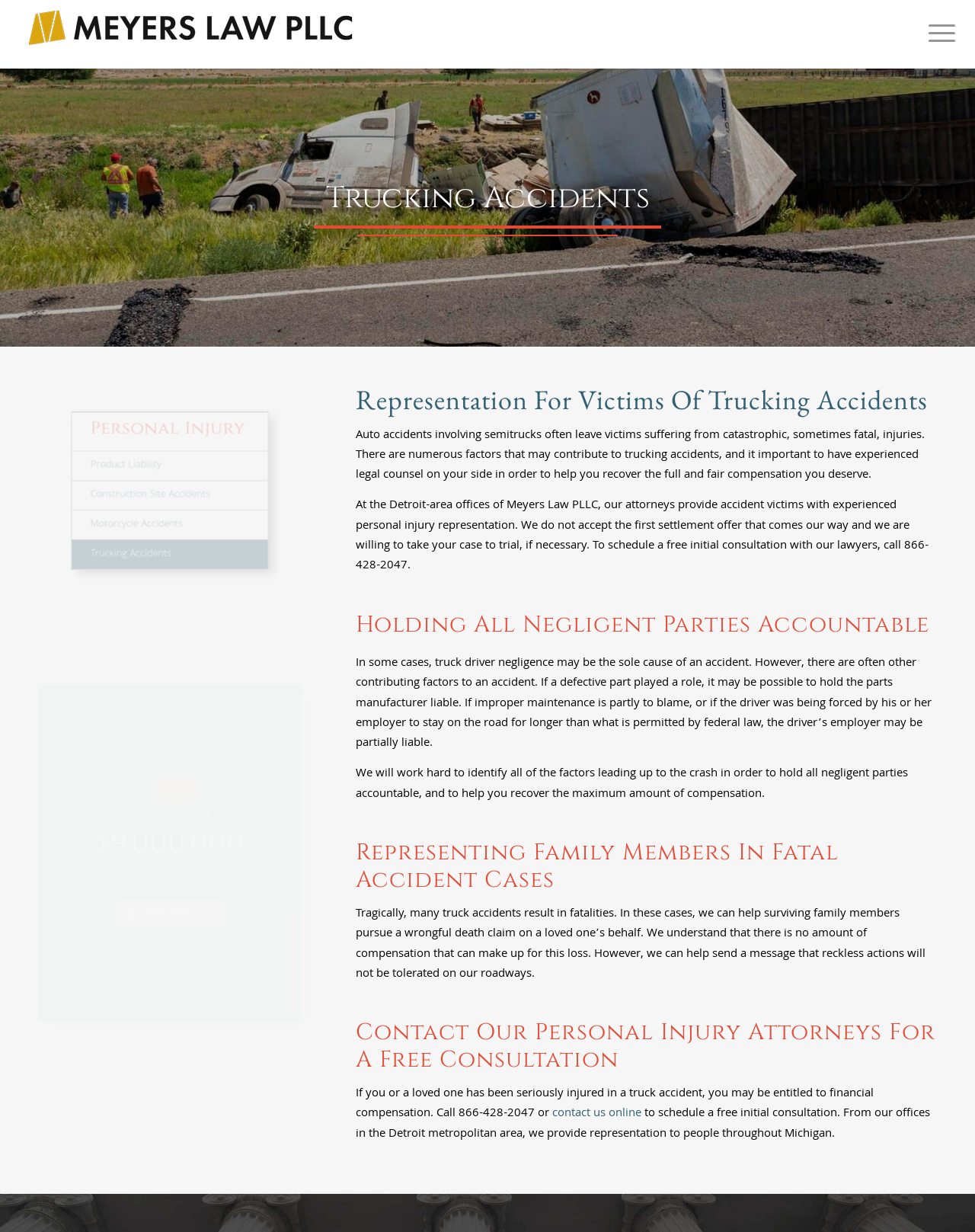With reference to the screenshot, provide a detailed response to the question below:
What can be held liable in a trucking accident?

Based on the text 'If a defective part played a role, it may be possible to hold the parts manufacturer liable. If improper maintenance is partly to blame, or if the driver was being forced by his or her employer to stay on the road for longer than what is permitted by federal law, the driver’s employer may be partially liable.', I can infer that parts manufacturer and driver's employer can be held liable in a trucking accident.